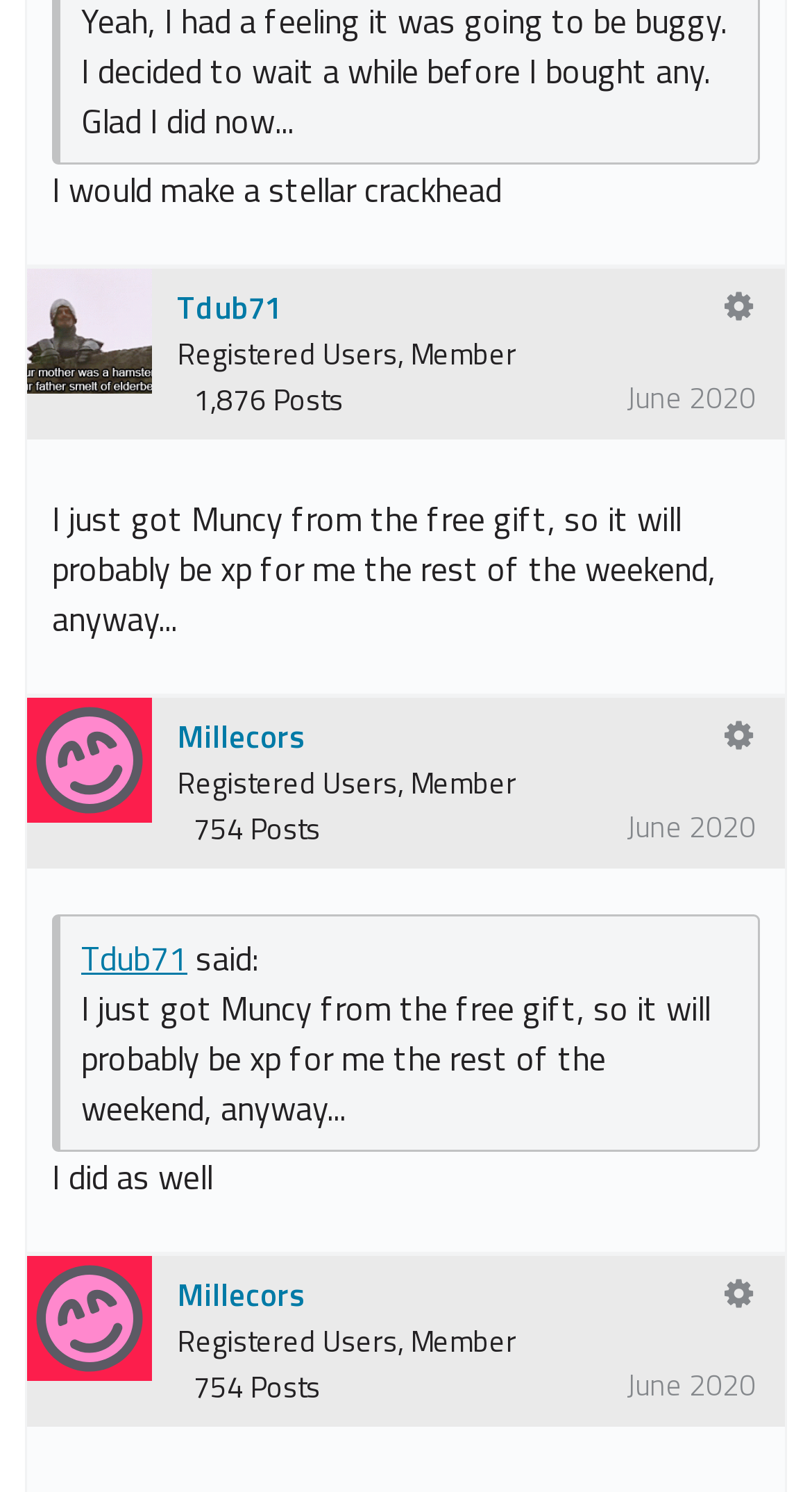Please identify the bounding box coordinates of the area that needs to be clicked to fulfill the following instruction: "View all posts."

None